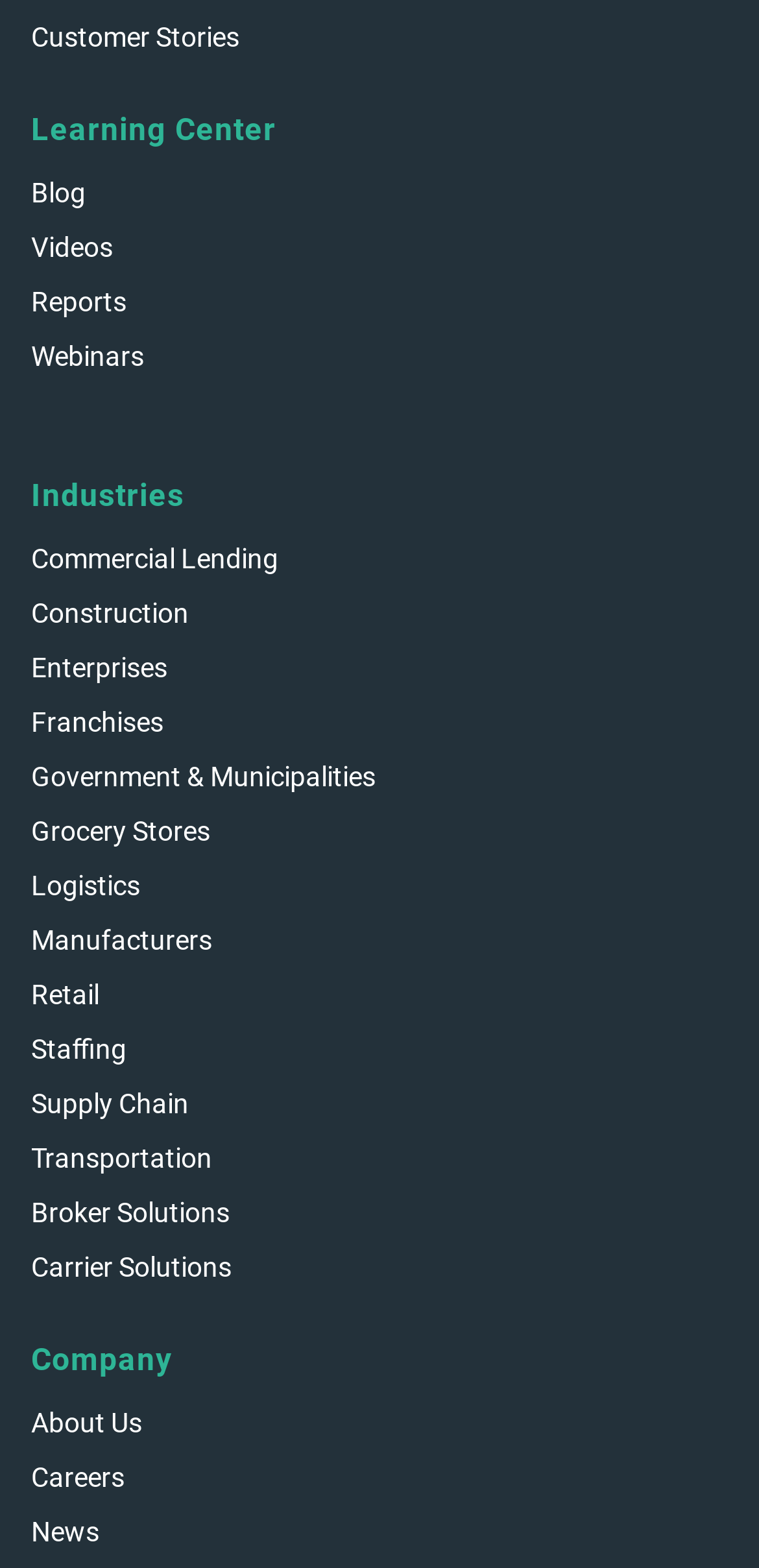Identify the bounding box coordinates of the clickable region required to complete the instruction: "Explore industries". The coordinates should be given as four float numbers within the range of 0 and 1, i.e., [left, top, right, bottom].

[0.041, 0.301, 0.243, 0.331]